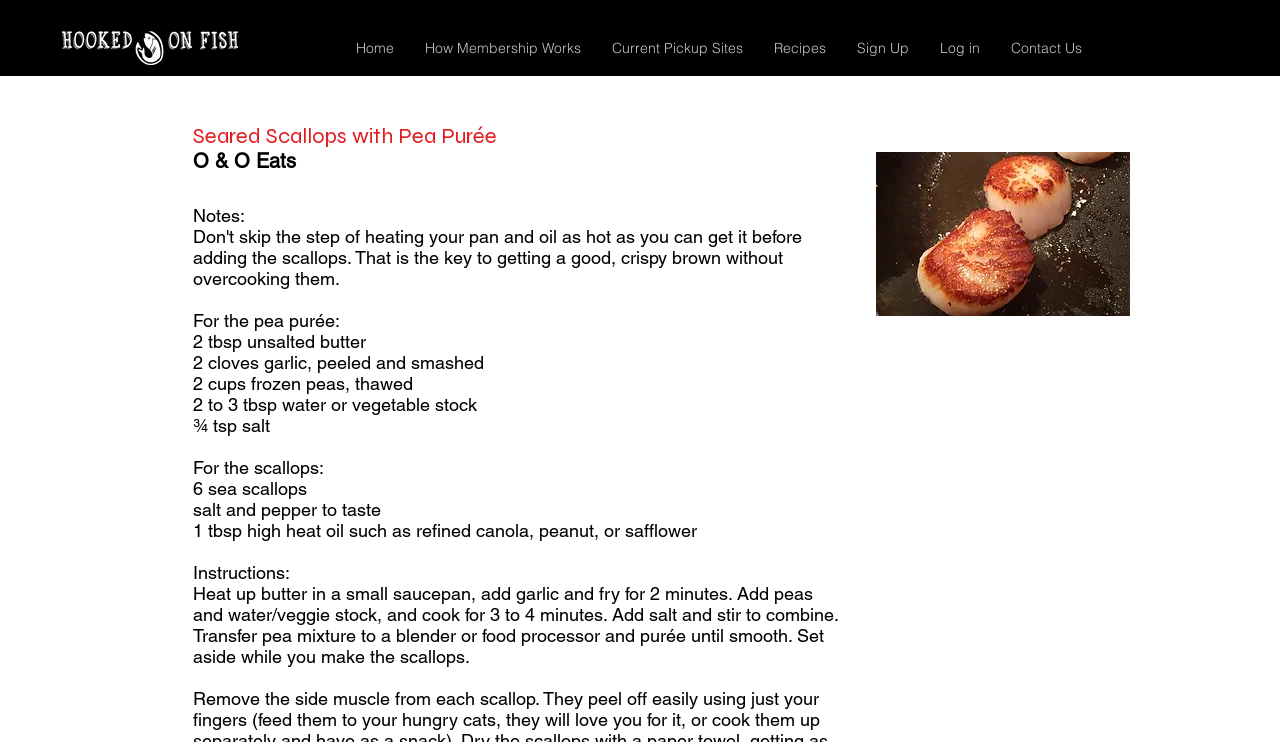Articulate a detailed summary of the webpage's content and design.

The webpage is about Hooked on Fish, a service that delivers fresh fish from the water to the customer's table. At the top left corner, there is a logo of Hooked on Fish, which is a white wide logo with the brand name. Next to the logo, there is a navigation menu with links to different sections of the website, including Home, How Membership Works, Current Pickup Sites, Recipes, Sign Up, Log in, and Contact Us.

Below the navigation menu, there are two headings, "Seared Scallops with Pea Purée" and "O & O Eats", which appear to be recipe titles. Underneath these headings, there is a recipe with a list of ingredients and instructions on how to prepare the dish. The ingredients include unsalted butter, garlic, peas, water or vegetable stock, salt, and scallops, among others. The instructions provide a step-by-step guide on how to cook the scallops and prepare the pea purée.

The recipe takes up most of the page, with the ingredients and instructions listed in a clear and organized manner. The text is easy to read, and the use of headings and bullet points makes it simple to follow along. Overall, the webpage appears to be focused on providing a recipe and promoting the Hooked on Fish service.